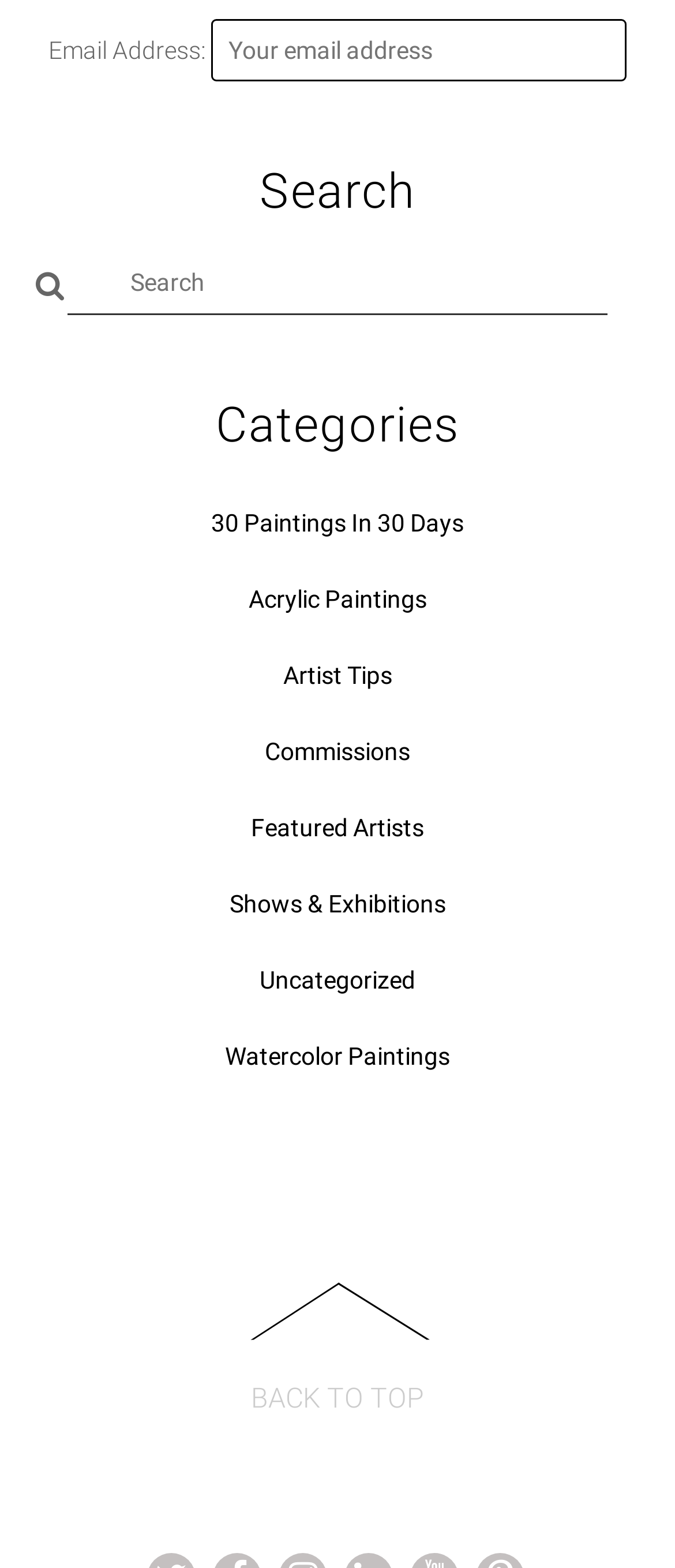Determine the bounding box coordinates for the area that needs to be clicked to fulfill this task: "Search for something". The coordinates must be given as four float numbers between 0 and 1, i.e., [left, top, right, bottom].

[0.101, 0.16, 0.899, 0.201]